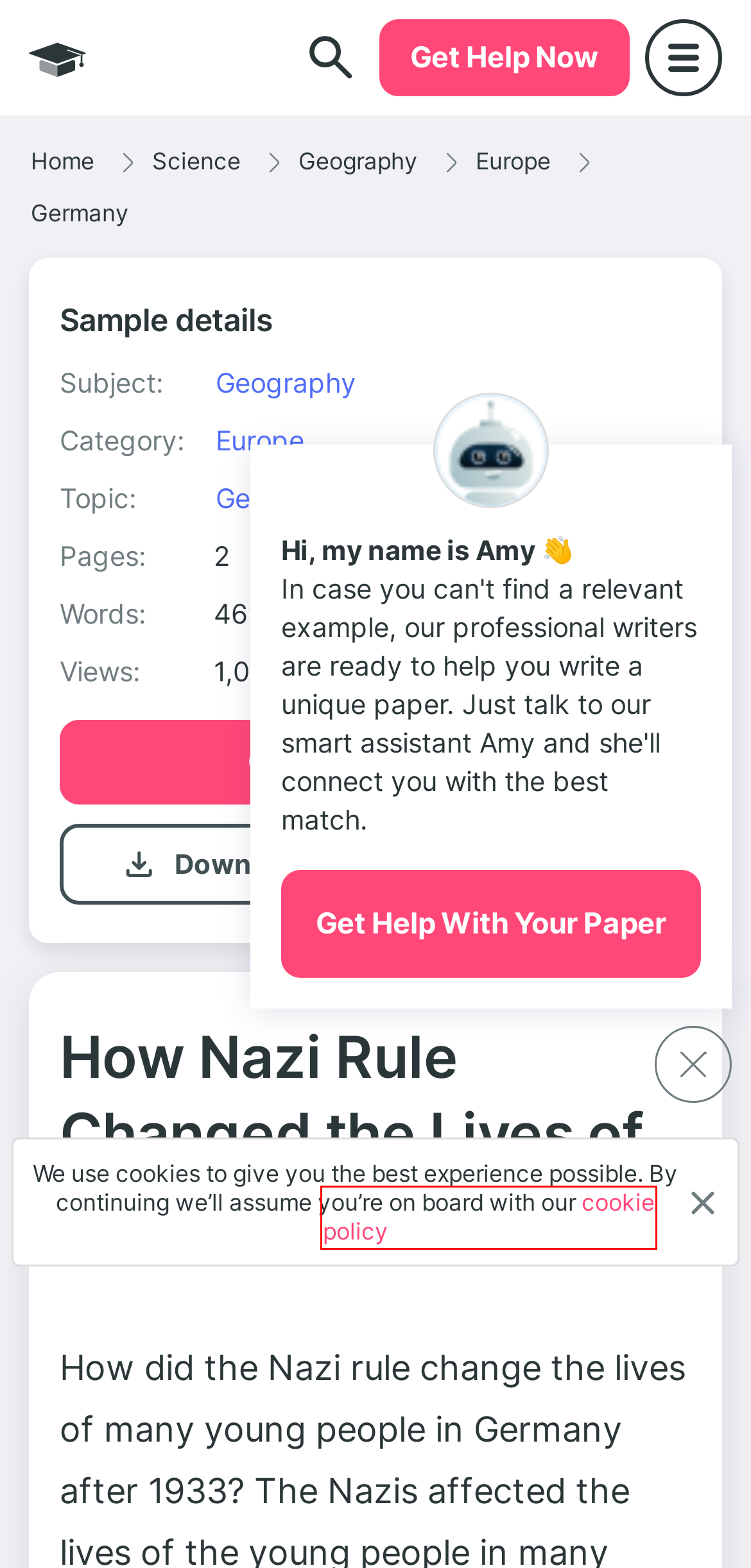You are provided with a screenshot of a webpage highlighting a UI element with a red bounding box. Choose the most suitable webpage description that matches the new page after clicking the element in the bounding box. Here are the candidates:
A. Free Essays and Assignments for College Students | GraduateWay
B. ⇉Free Germany Essay Examples and Topic Ideas on GraduateWay
C. ⇉Free Geography Essay Examples and Topic Ideas on GraduateWay
D. ⇉Free France Essay Examples and Topic Ideas on GraduateWay
E. ⇉Free Science Essay Examples and Topic Ideas on GraduateWay
F. ⇉Free Europe Essay Examples and Topic Ideas on GraduateWay
G. Privacy Policy | GraduateWay
H. Top 102 Frankenstein Essay Topics & Ideas for 2022

G